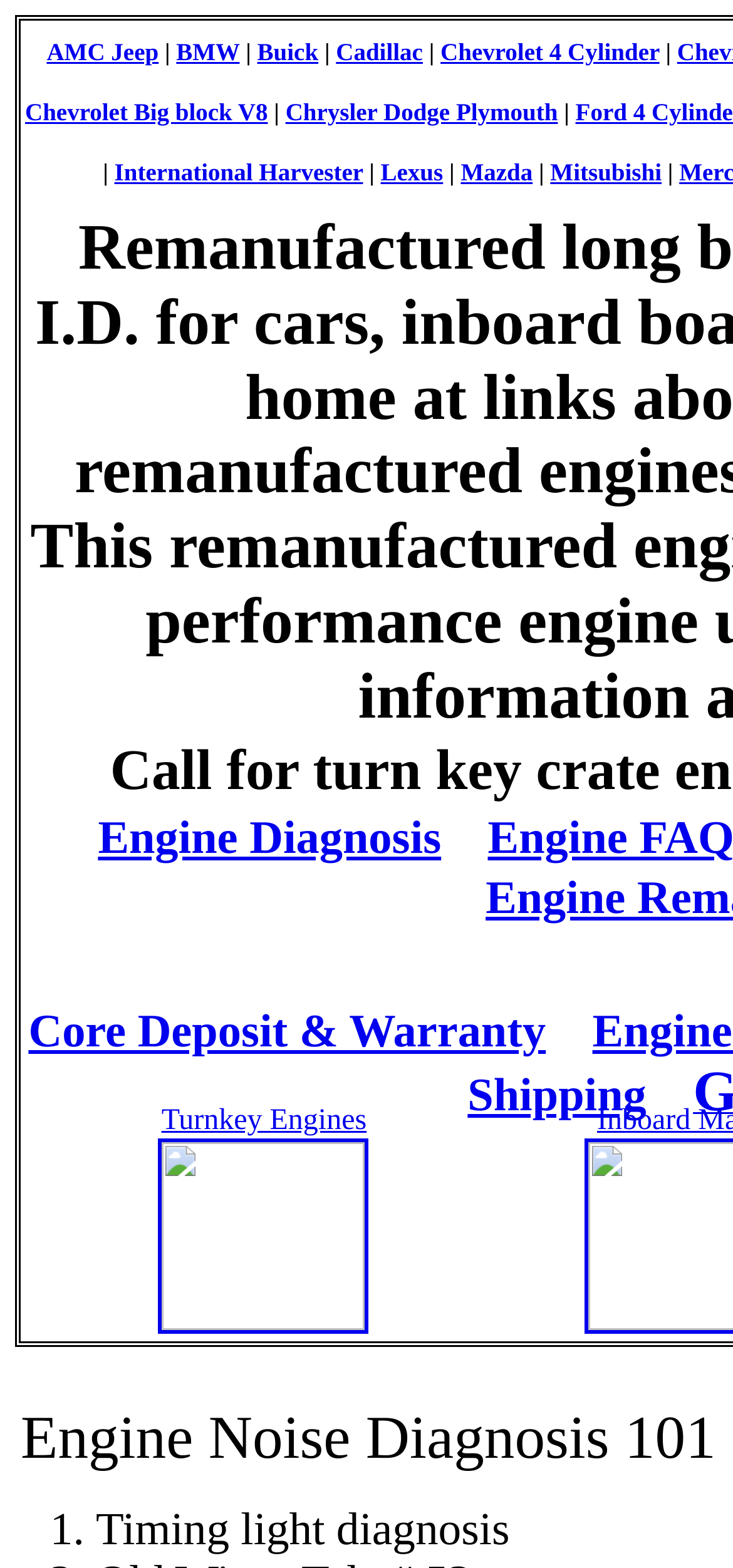Locate the bounding box coordinates of the segment that needs to be clicked to meet this instruction: "Read about Shipping details".

[0.638, 0.683, 0.882, 0.715]